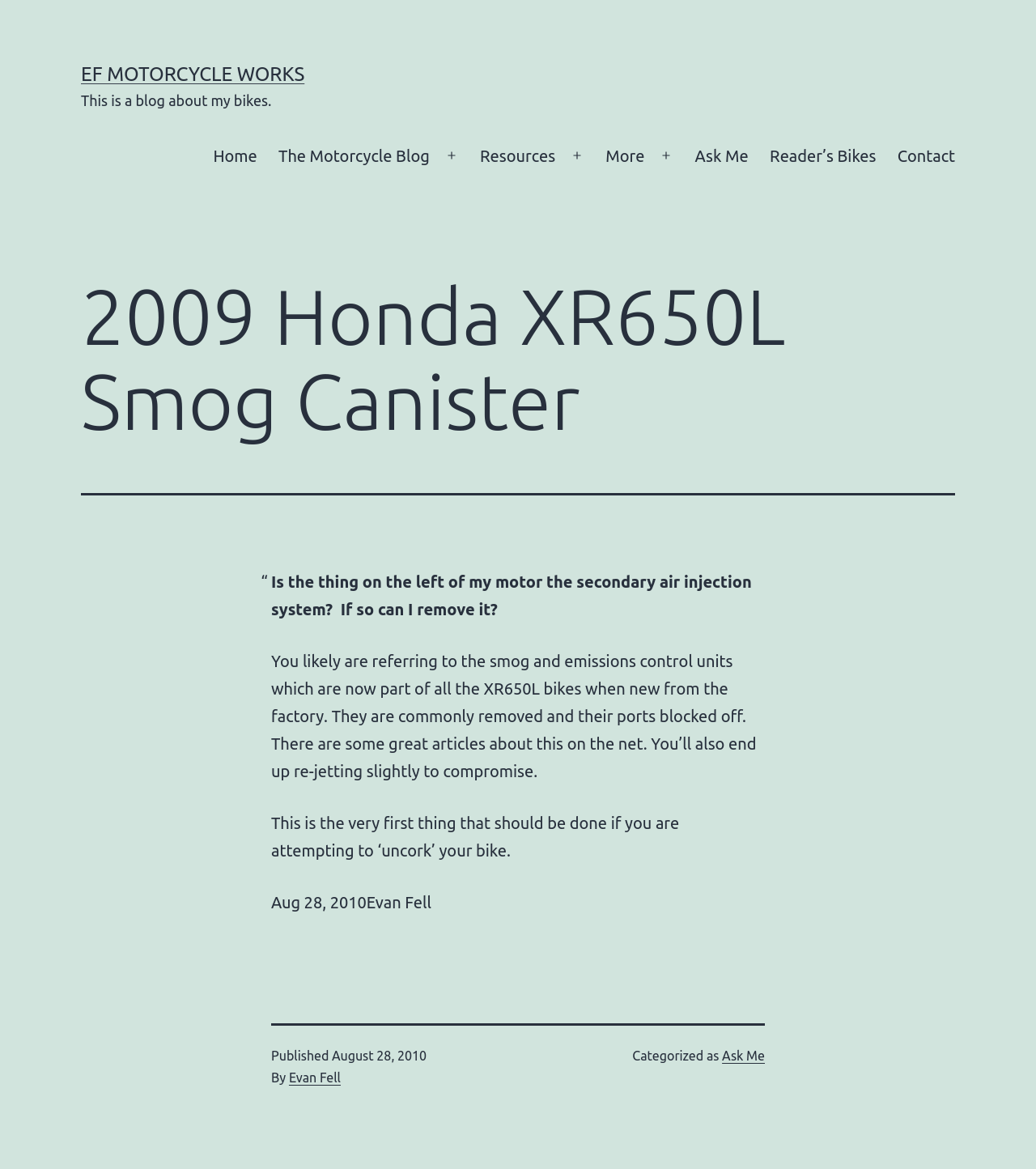What is the topic of the blog post?
Using the image, provide a concise answer in one word or a short phrase.

2009 Honda XR650L Smog Canister